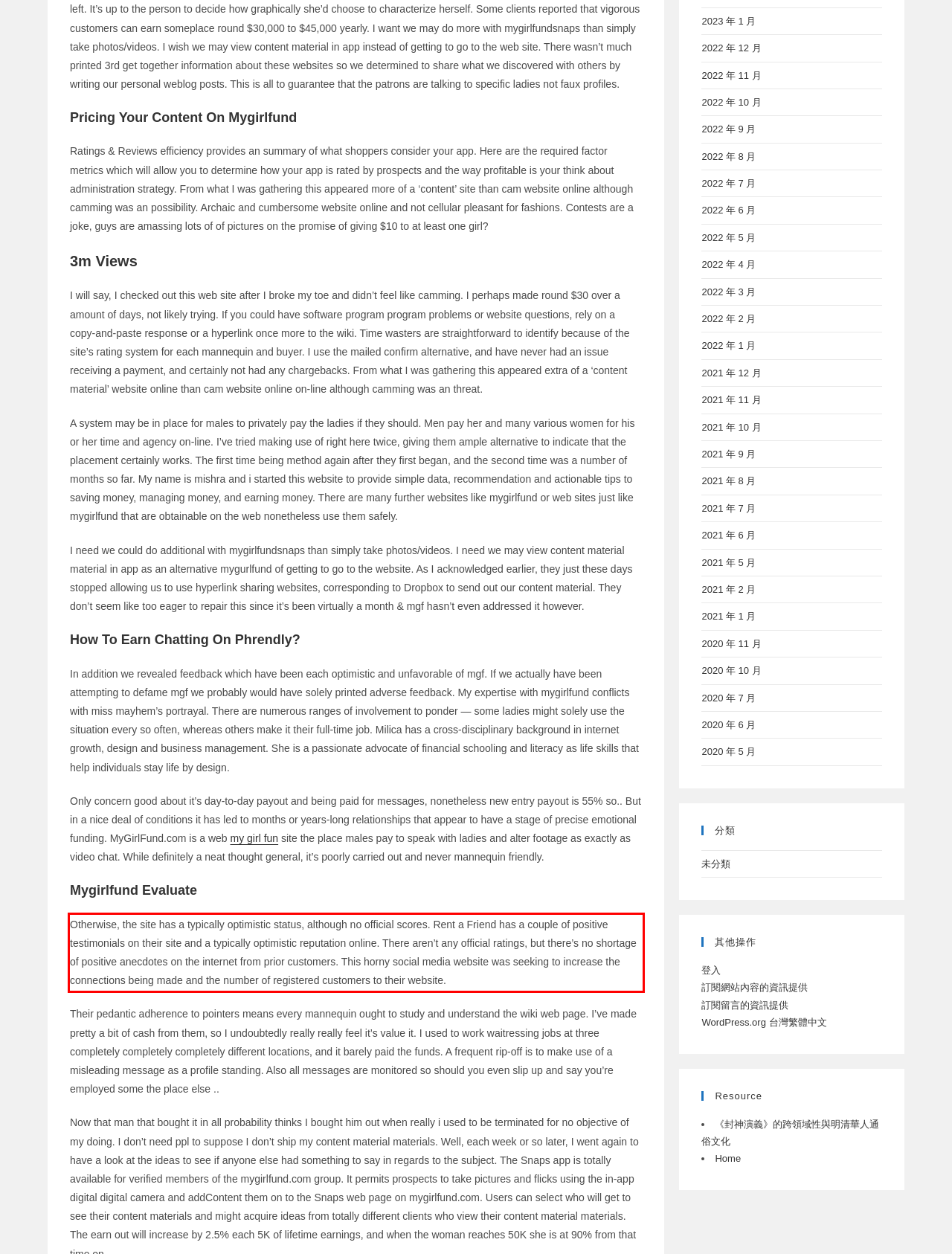Given a screenshot of a webpage, identify the red bounding box and perform OCR to recognize the text within that box.

Otherwise, the site has a typically optimistic status, although no official scores. Rent a Friend has a couple of positive testimonials on their site and a typically optimistic reputation online. There aren’t any official ratings, but there’s no shortage of positive anecdotes on the internet from prior customers. This horny social media website was seeking to increase the connections being made and the number of registered customers to their website.